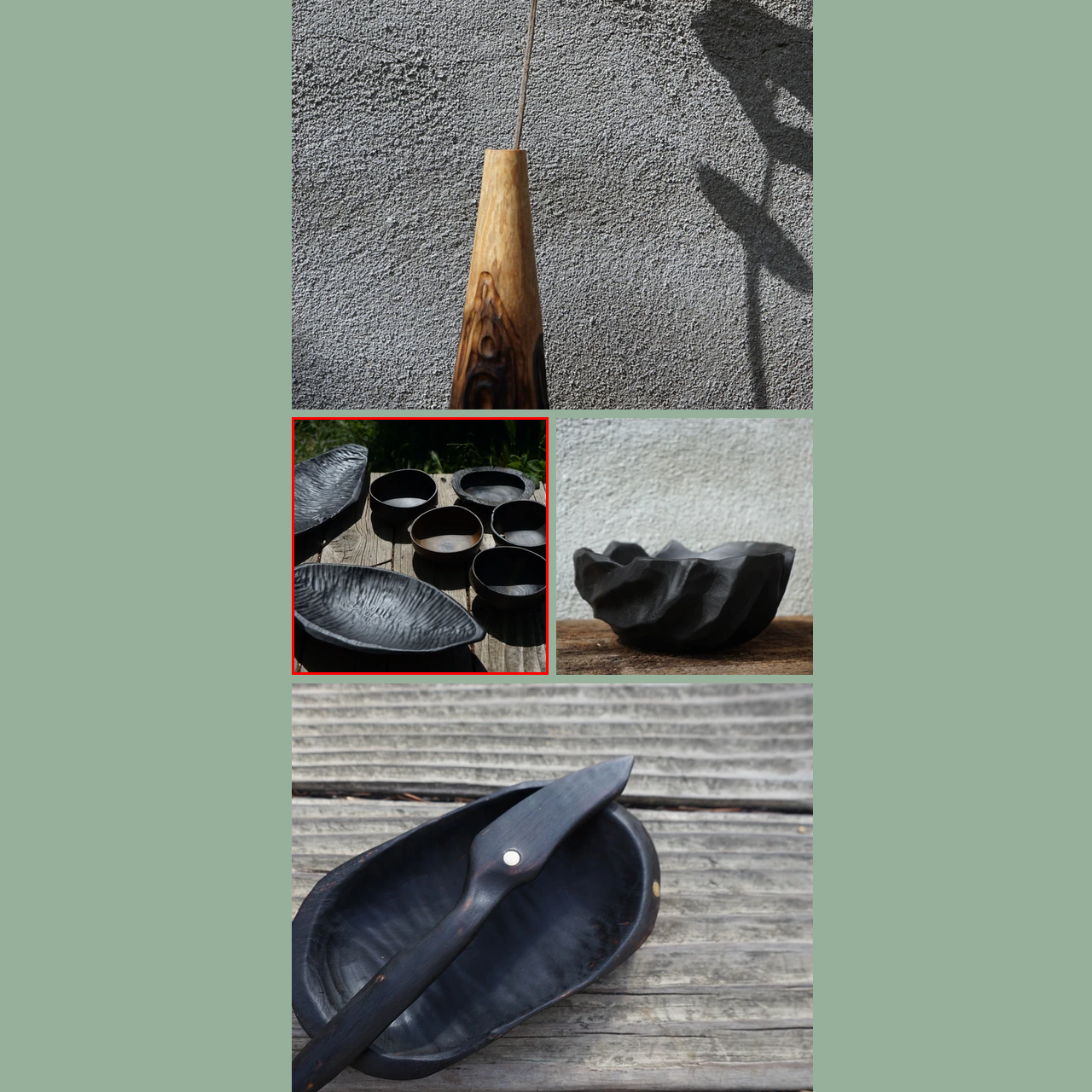Provide an in-depth description of the scene highlighted by the red boundary in the image.

The image features a collection of beautifully crafted wooden bowls and a large serving dish, all set against a rustic wooden surface. The bowls vary in size and shape, showcasing a deep, rich finish that highlights the natural grain of the wood. The largest piece, resembling an elongated leaf, serves as a striking centerpiece, with intricate textures that add depth and character. Surrounding it are several smaller bowls, some round and others more curved, inviting a sense of warmth and craftsmanship. The scene is enhanced by soft, natural light that gently illuminates the textures of the wood and casts subtle shadows, creating a serene and inviting atmosphere. This arrangement reflects a harmonious blend of artistry and functionality, ideal for both serving and display.